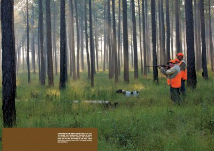What is the hunters' activity in the scene?
Please provide a comprehensive and detailed answer to the question.

The caption describes the scene as capturing the essence of outdoor adventure and the bond between nature and those who seek to engage with it, and one of the hunters is holding a firearm, scanning the area with focused intensity, which suggests that their activity is hunting.